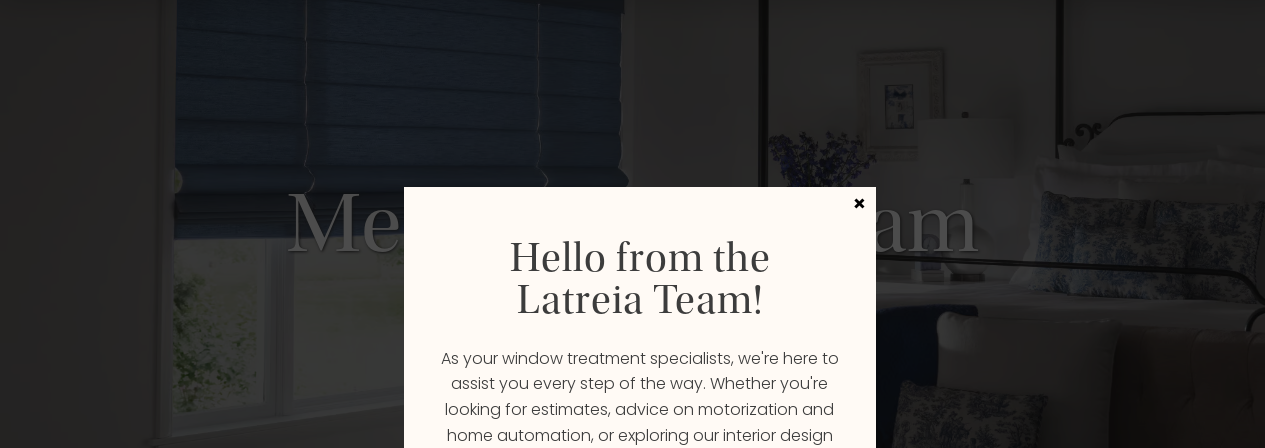Analyze the image and provide a detailed caption.

The image features a warm invitation from the Latreia Team, a group of window treatment specialists dedicated to offering personalized service. The backdrop displays a cozy, elegantly designed bedroom featuring blue Roman shades, enhancing the inviting atmosphere. In the foreground, a prominent message reads, “Hello from the Latreia Team!” This welcoming text emphasizes their commitment to assist clients through various services, including estimates, advice on motorization and home automation, as well as interior design. The overall composition reflects a blend of professionalism and comfort, showcasing their expertise in transforming spaces into beautiful, functional homes.